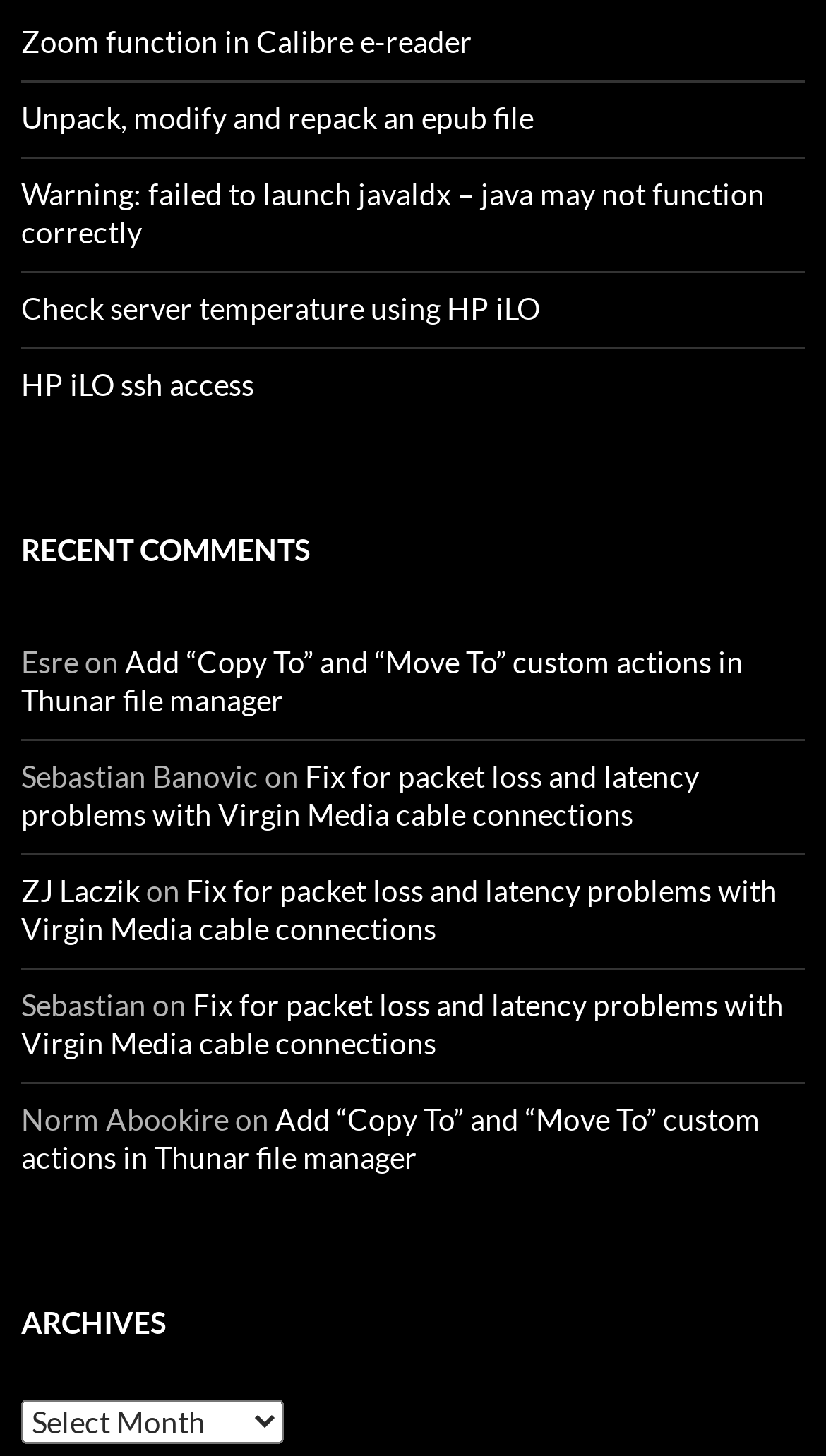What is the title of the first recent comment?
Look at the image and provide a detailed response to the question.

I looked at the 'Recent Comments' section and found the first link, which is the title of the first recent comment.